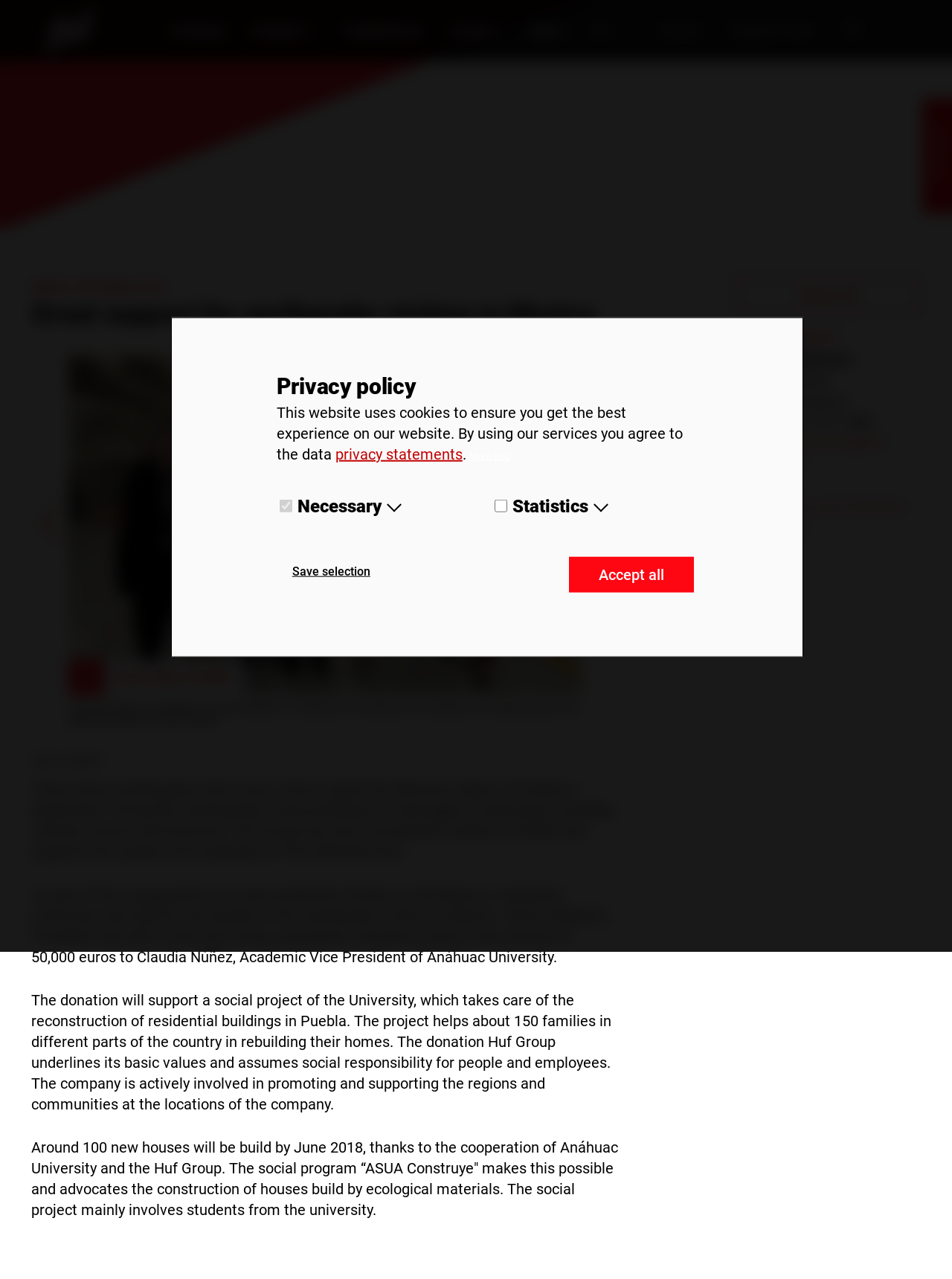Locate the primary headline on the webpage and provide its text.

Great support for earthquake victims in Mexico